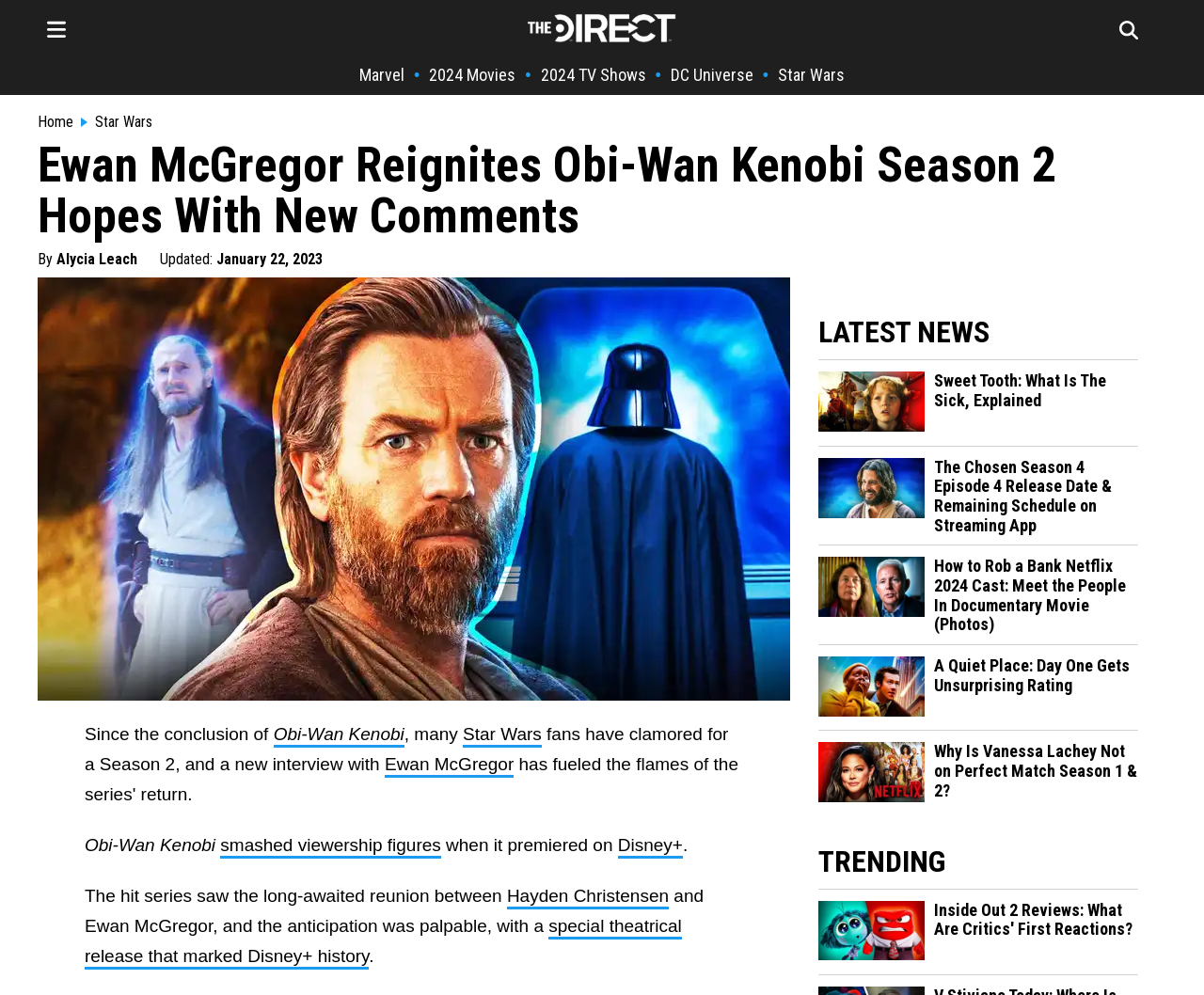Please identify the coordinates of the bounding box for the clickable region that will accomplish this instruction: "Check the Star Wars link".

[0.646, 0.065, 0.702, 0.085]